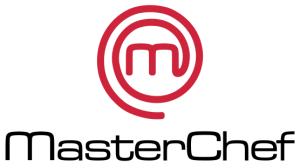What font style is used for the word 'MasterChef'?
Could you please answer the question thoroughly and with as much detail as possible?

The word 'MasterChef' is presented in a bold, sleek black font, which emphasizes the show's brand identity and creates a strong visual impact.